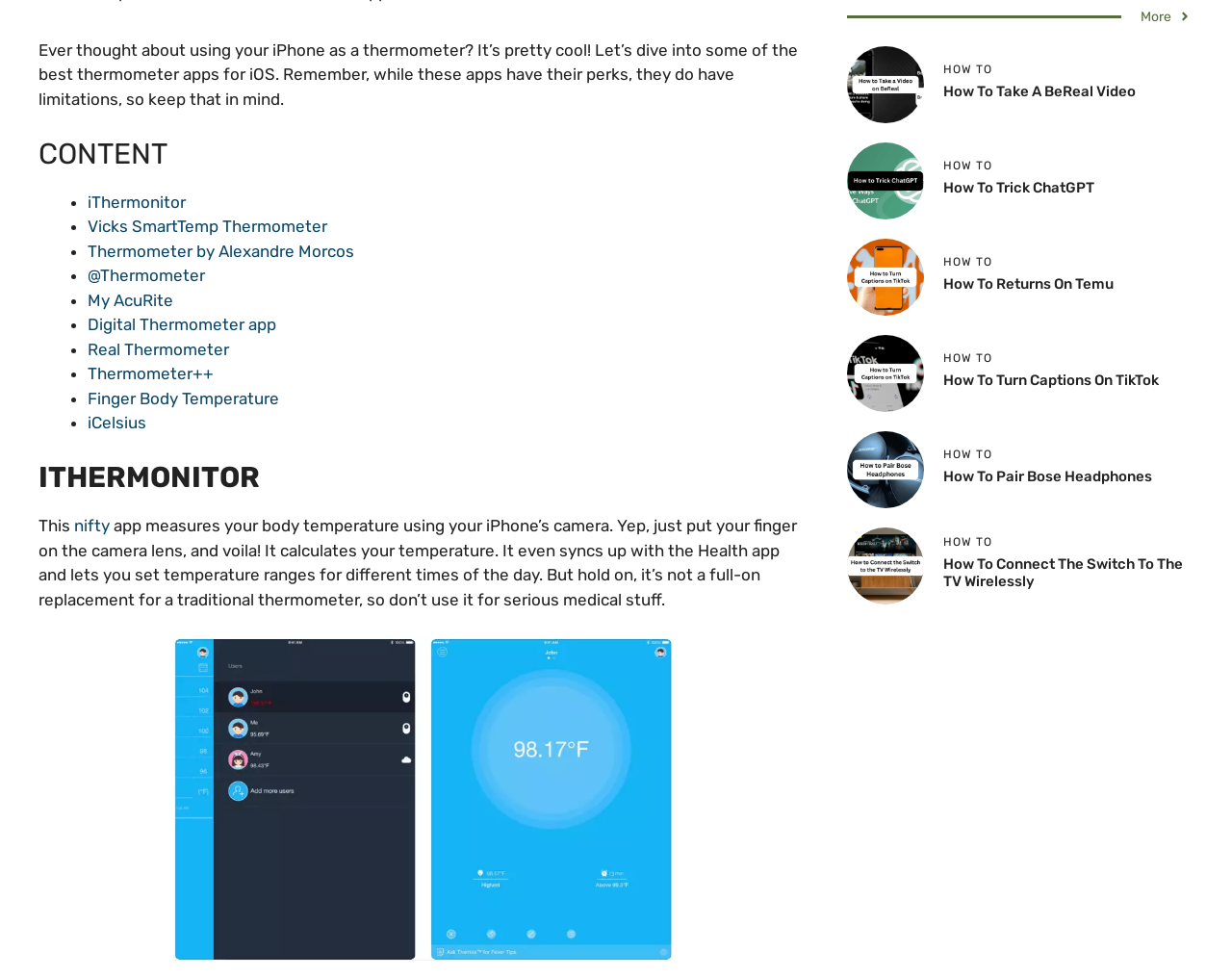Locate the bounding box coordinates of the UI element described by: "How to Trick ChatGPT". The bounding box coordinates should consist of four float numbers between 0 and 1, i.e., [left, top, right, bottom].

[0.766, 0.184, 0.888, 0.201]